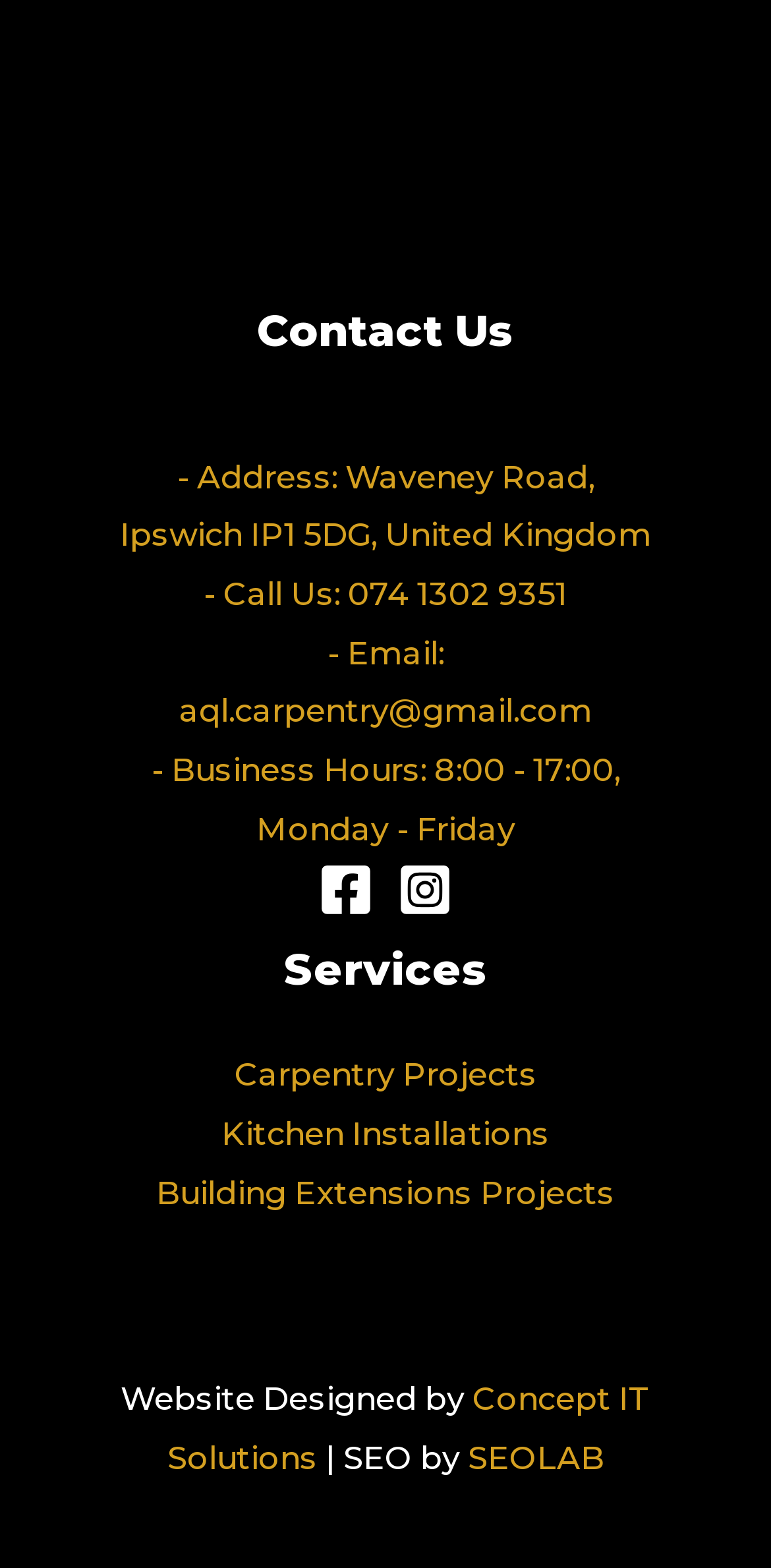Locate the bounding box coordinates of the area that needs to be clicked to fulfill the following instruction: "Visit our Facebook page". The coordinates should be in the format of four float numbers between 0 and 1, namely [left, top, right, bottom].

[0.413, 0.55, 0.485, 0.586]